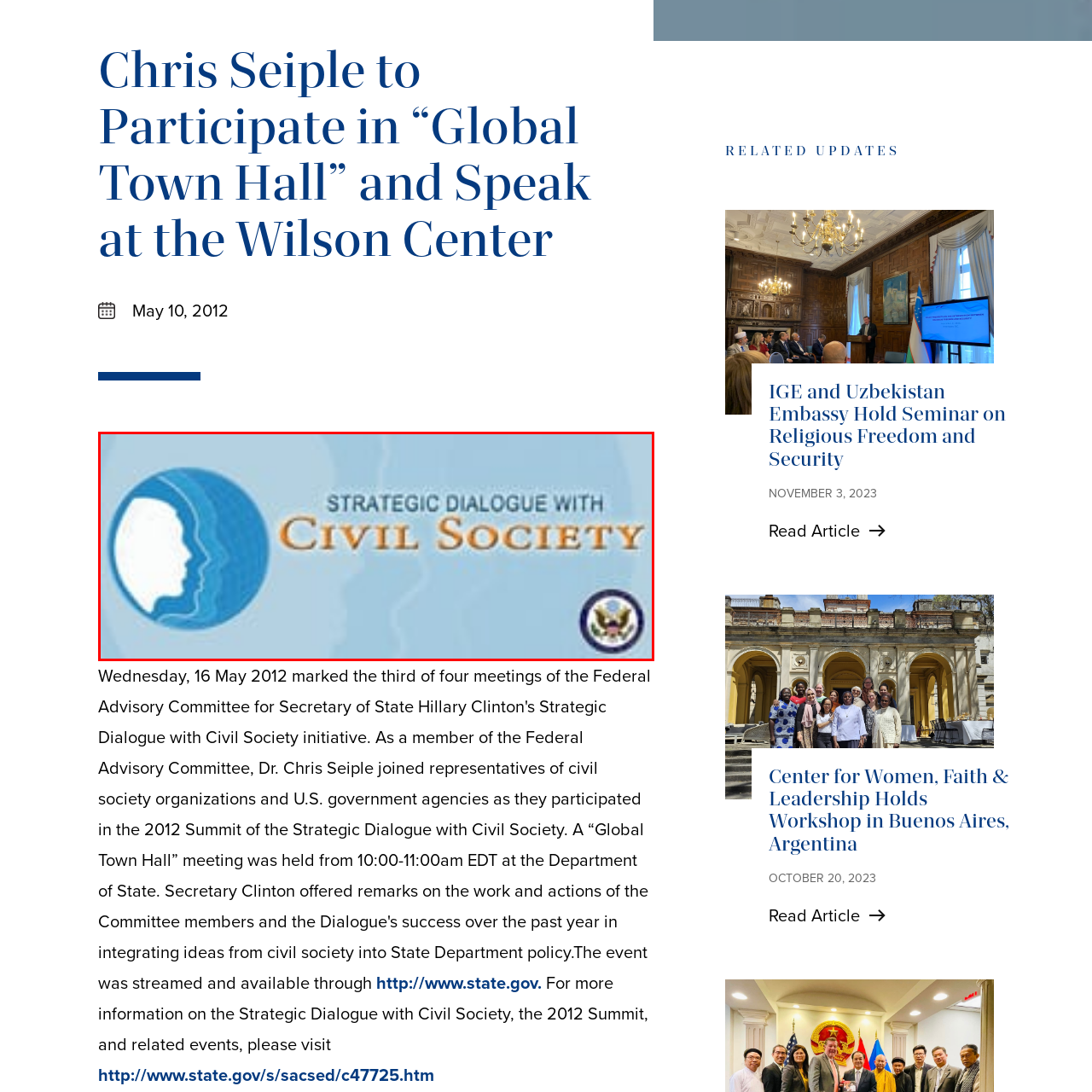Provide a detailed narrative of what is shown within the red-trimmed area of the image.

The image features a stylized graphic representing the concept of "Strategic Dialogue with Civil Society." It showcases two human profiles outlined in white against a calming blue background, symbolizing communication and collaboration. The text prominently displays "STRATEGIC DIALOGUE WITH" in uppercase letters, while "CIVIL SOCIETY" is emphasized in a bold, contrasting orange font, suggesting the importance of engaging with civic entities. Additionally, the emblem on the right indicates a potential affiliation with a governmental or organizational body, further highlighting the theme of constructive engagement between civil society and authorities. This imagery encapsulates the spirit of partnership and dialogue essential for fostering democratic principles and community involvement.